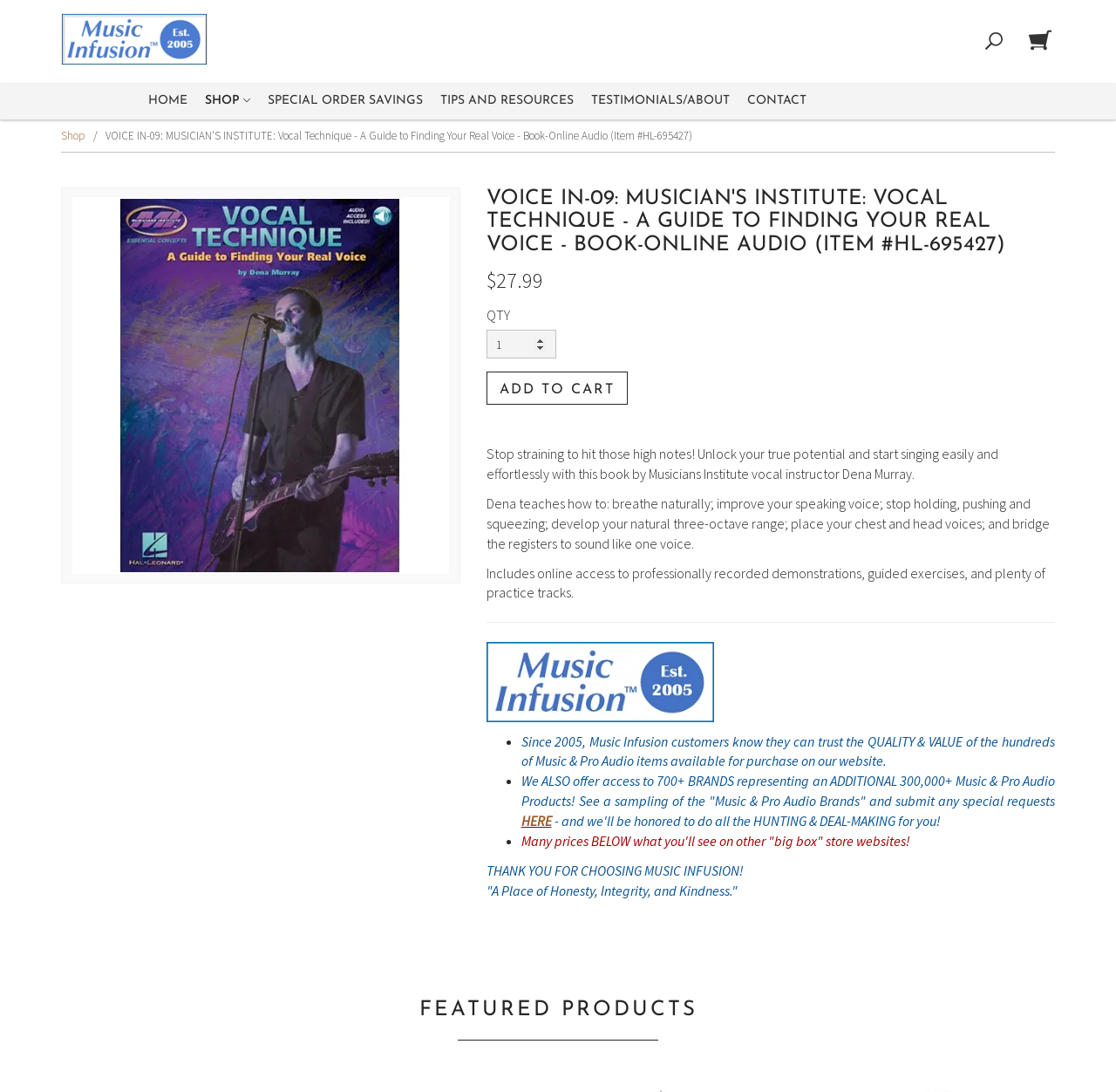Please answer the following question using a single word or phrase: What is the price of the book?

$27.99